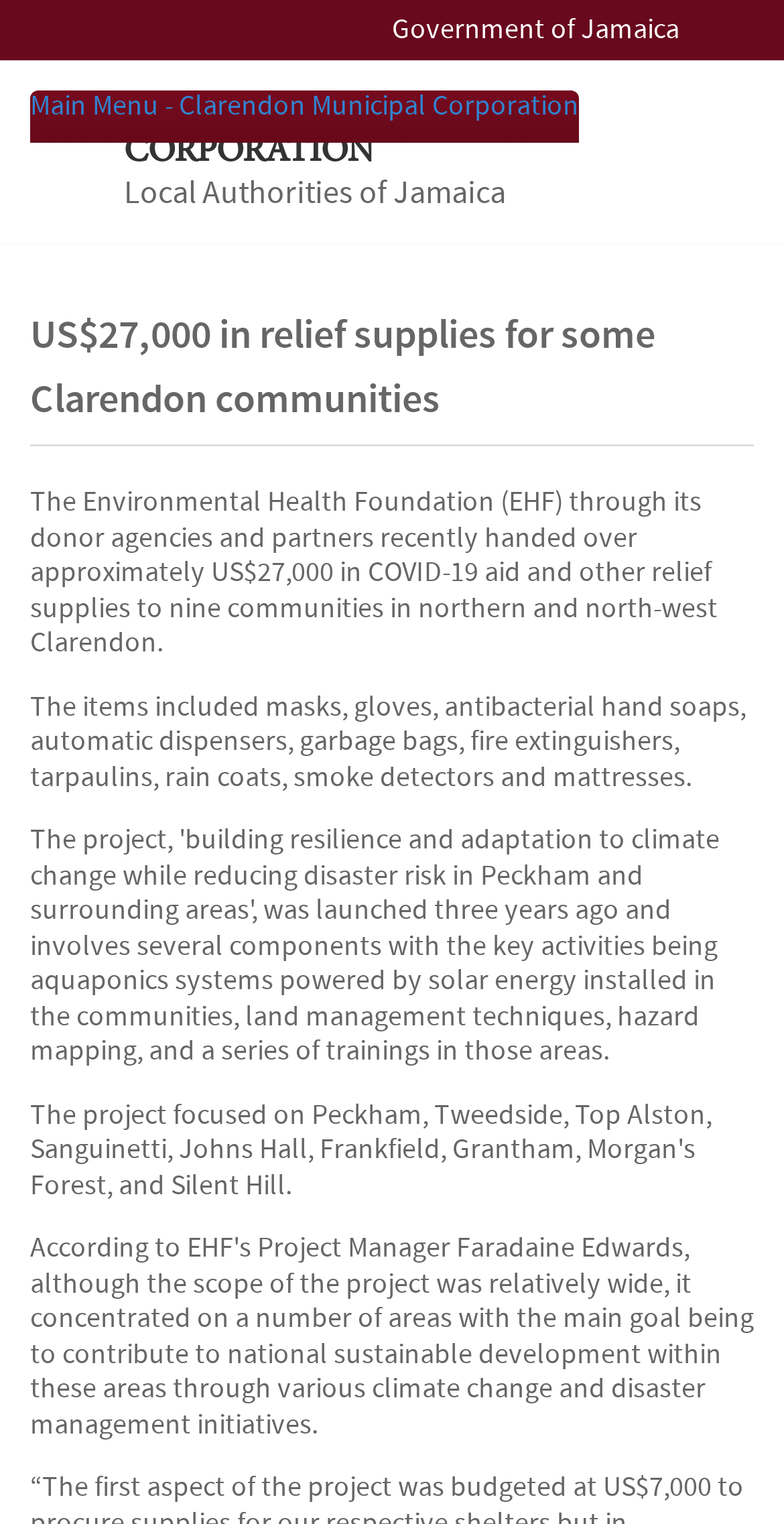Can you extract the primary headline text from the webpage?

US$27,000 in relief supplies for some Clarendon communities